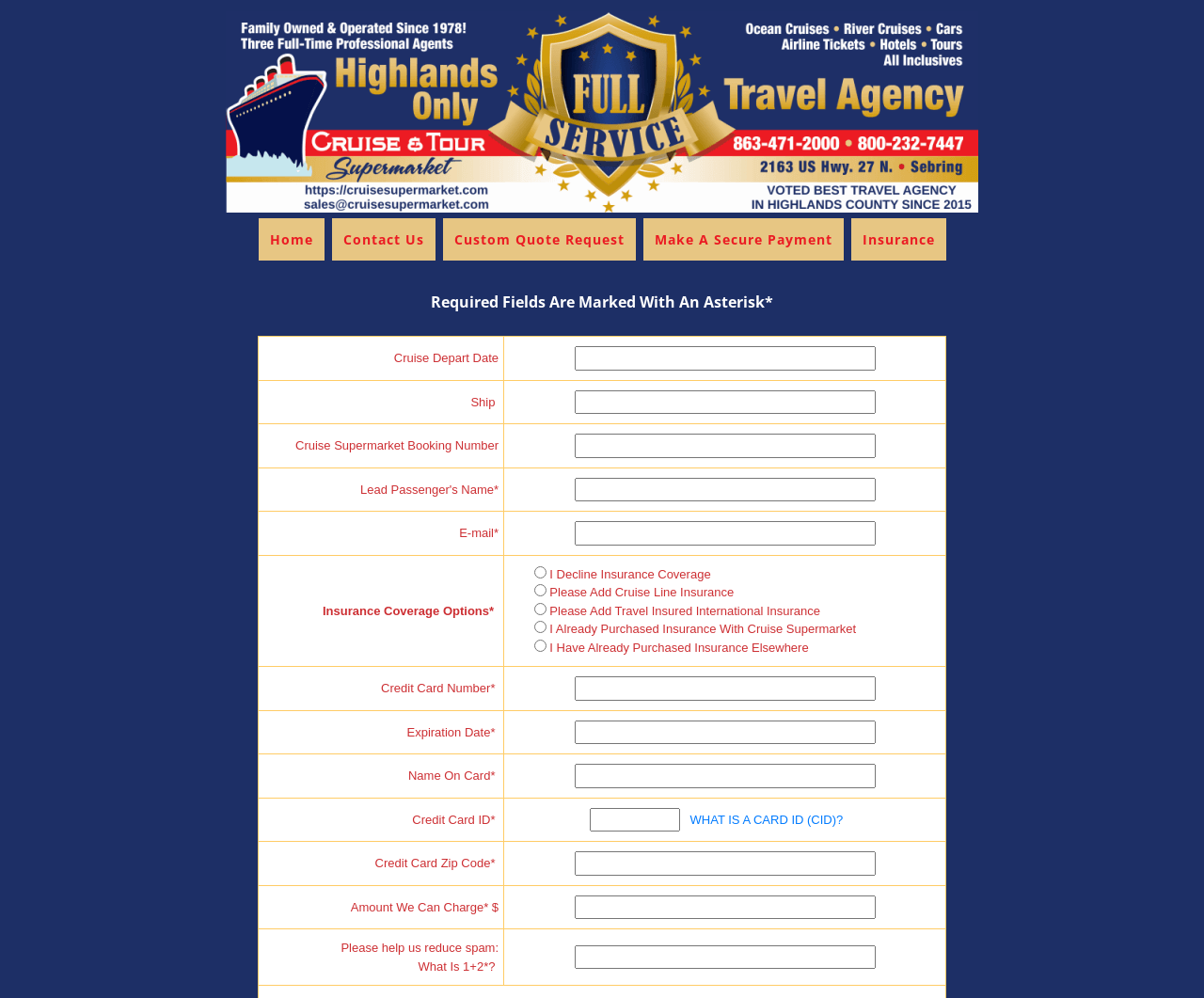What is the required field marked with an asterisk?
Please answer the question with a detailed response using the information from the screenshot.

Upon examining the webpage, I noticed that several fields are marked with an asterisk, indicating that they are required. These fields include 'Lead Passenger's Name', 'E-mail', 'Credit Card Number', 'Expiration Date', 'Name On Card', 'Credit Card ID', 'Credit Card Zip Code', and 'Amount We Can Charge'.